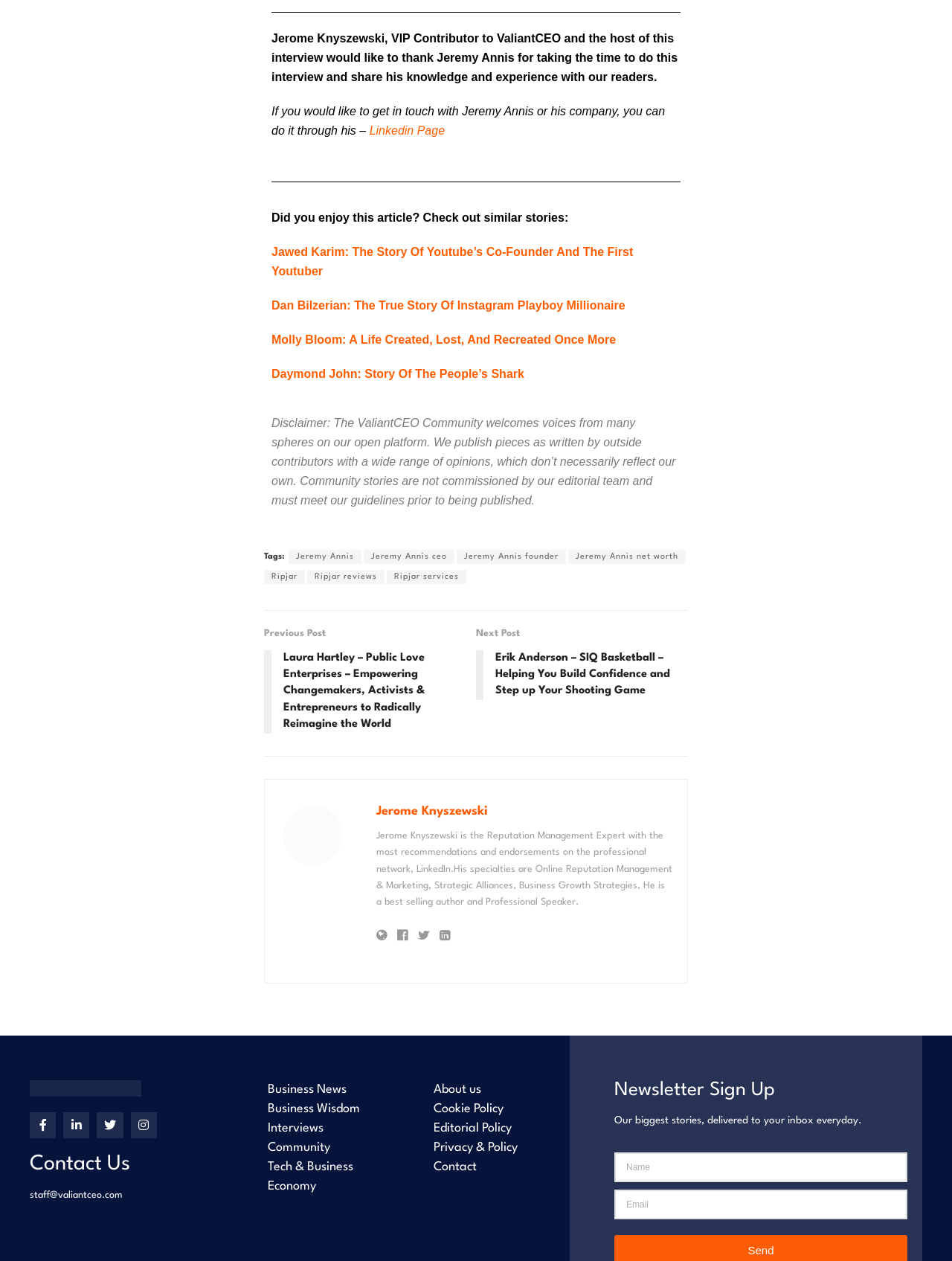Please find the bounding box coordinates of the element that you should click to achieve the following instruction: "Read the article about Jawed Karim, the co-founder of Youtube". The coordinates should be presented as four float numbers between 0 and 1: [left, top, right, bottom].

[0.285, 0.195, 0.665, 0.22]